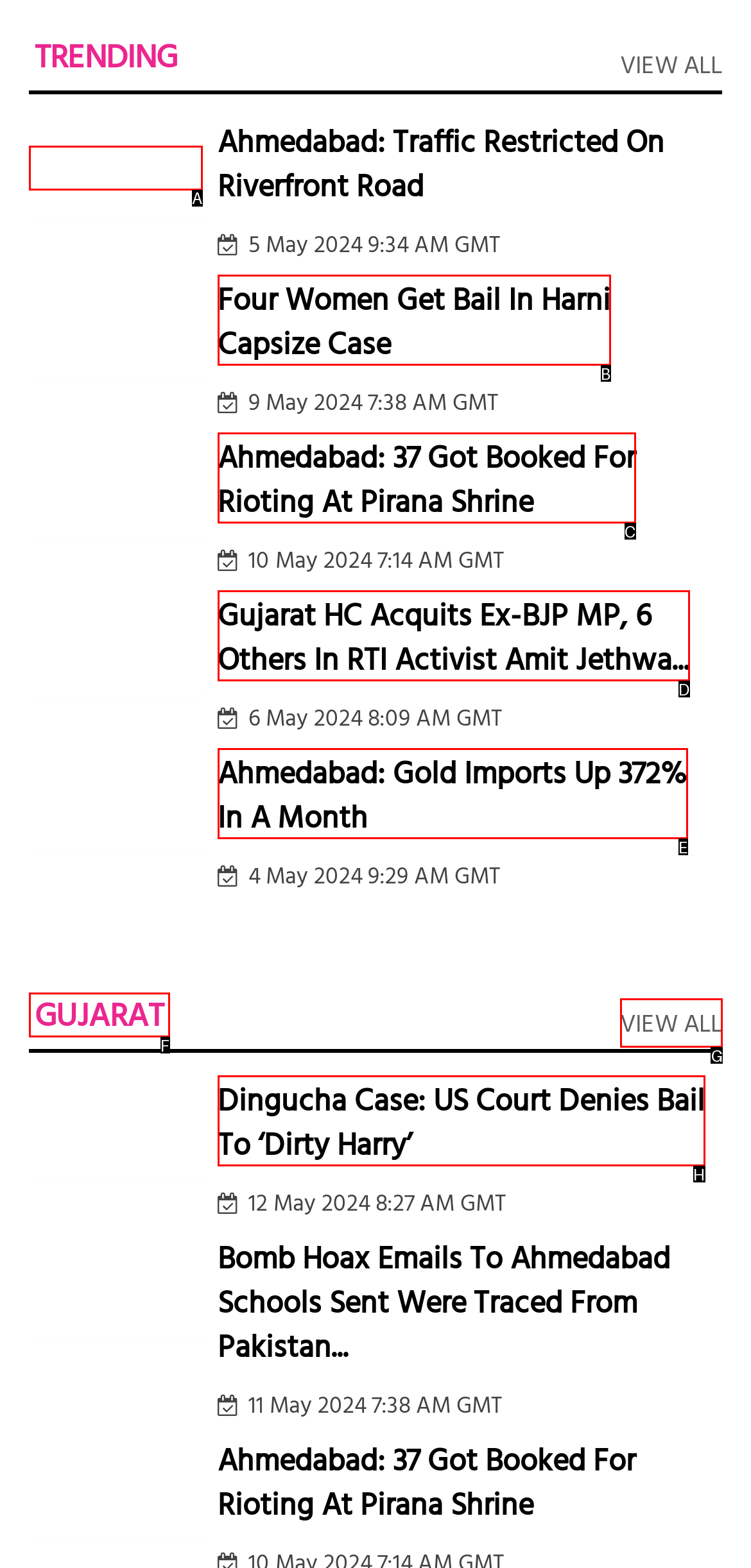Tell me which one HTML element I should click to complete the following task: Click on VIEW ALL Answer with the option's letter from the given choices directly.

G